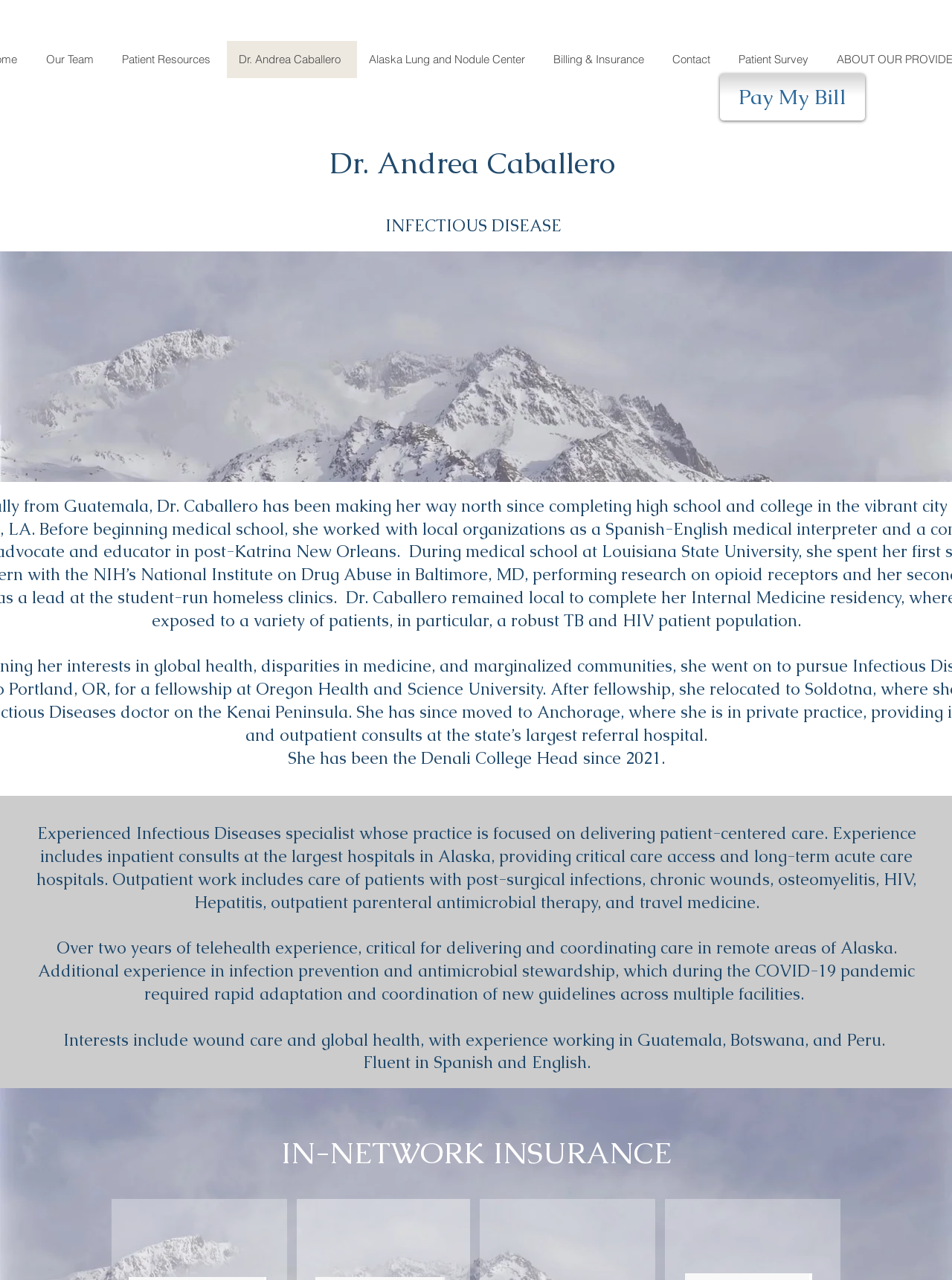Locate the UI element described by Dr. Andrea Caballero in the provided webpage screenshot. Return the bounding box coordinates in the format (top-left x, top-left y, bottom-right x, bottom-right y), ensuring all values are between 0 and 1.

[0.238, 0.032, 0.375, 0.061]